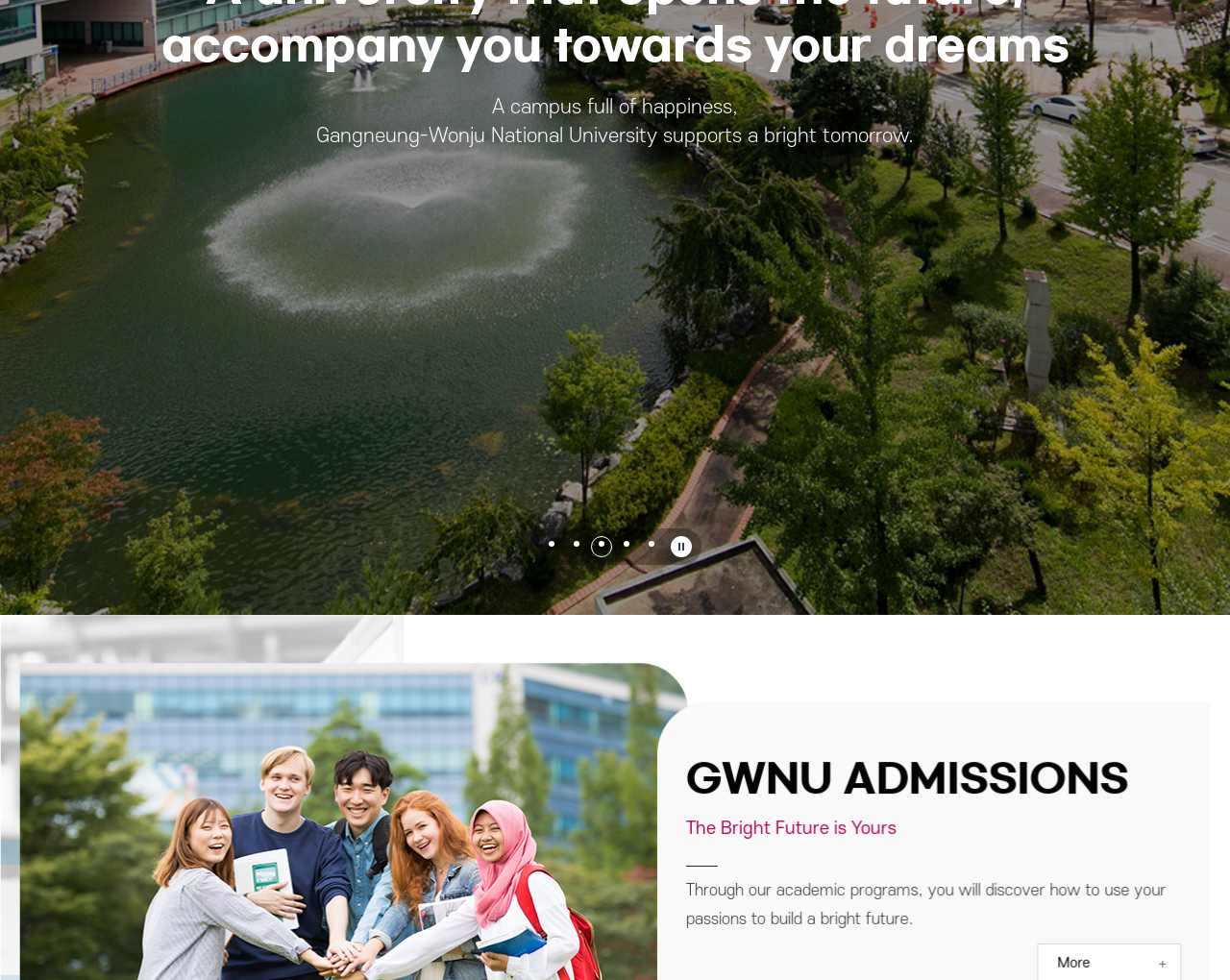Locate the UI element that matches the description name="button" in the webpage screenshot. Return the bounding box coordinates in the format (top-left x, top-left y, bottom-right x, bottom-right y), with values ranging from 0 to 1.

[0.545, 0.547, 0.562, 0.569]